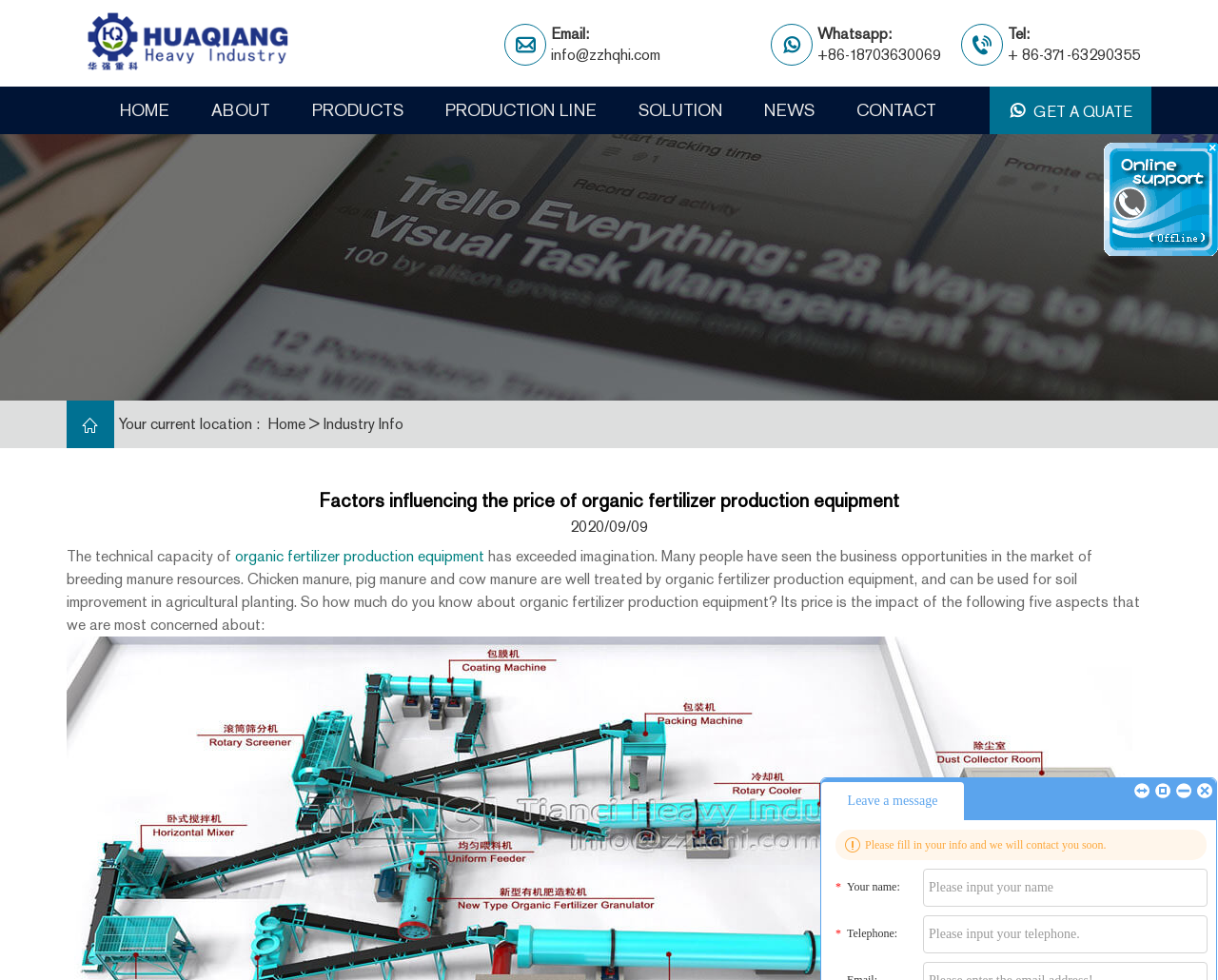Please provide the bounding box coordinates for the element that needs to be clicked to perform the instruction: "Learn about industry info". The coordinates must consist of four float numbers between 0 and 1, formatted as [left, top, right, bottom].

[0.266, 0.409, 0.331, 0.457]